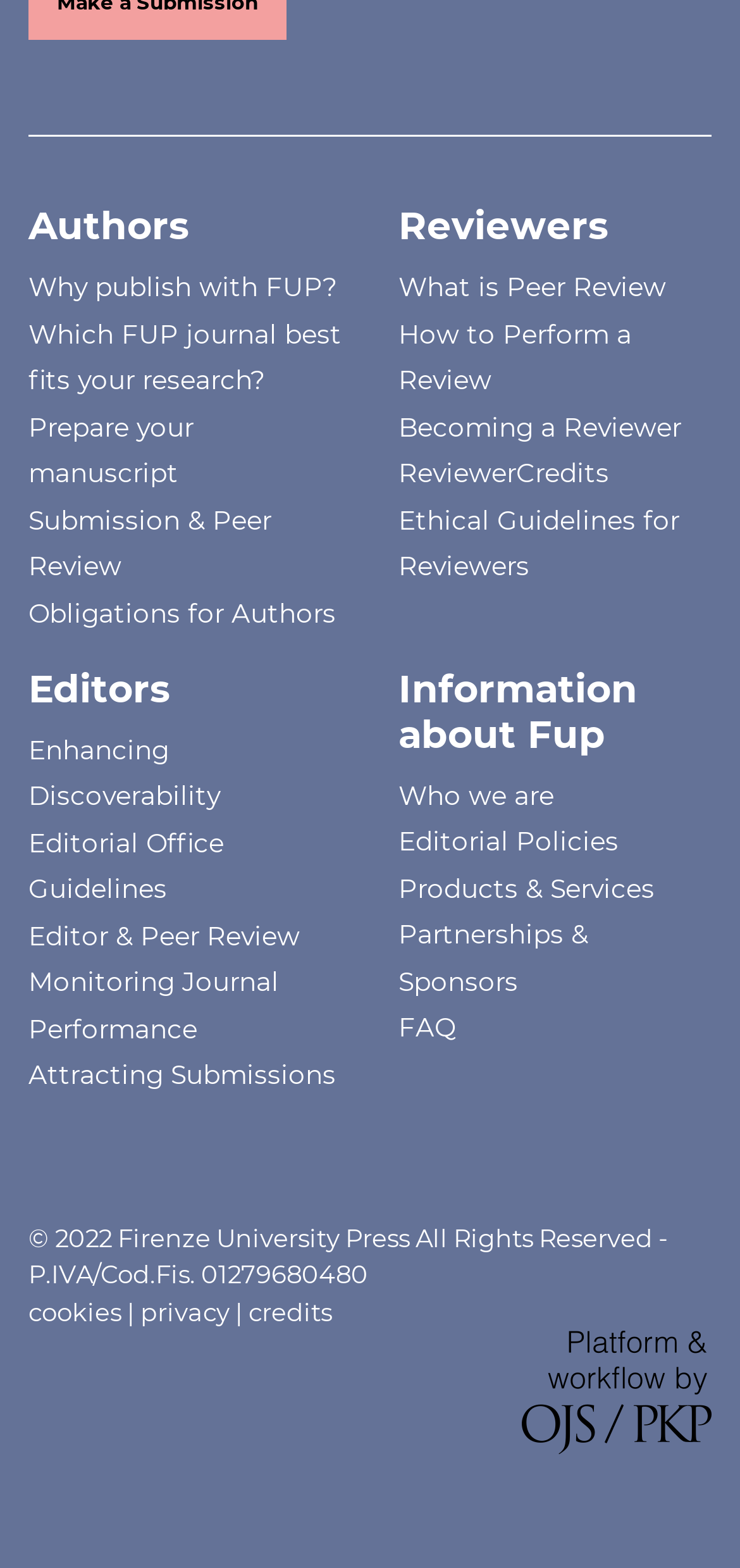Please determine the bounding box coordinates for the UI element described as: "What is Peer Review".

[0.538, 0.173, 0.9, 0.193]